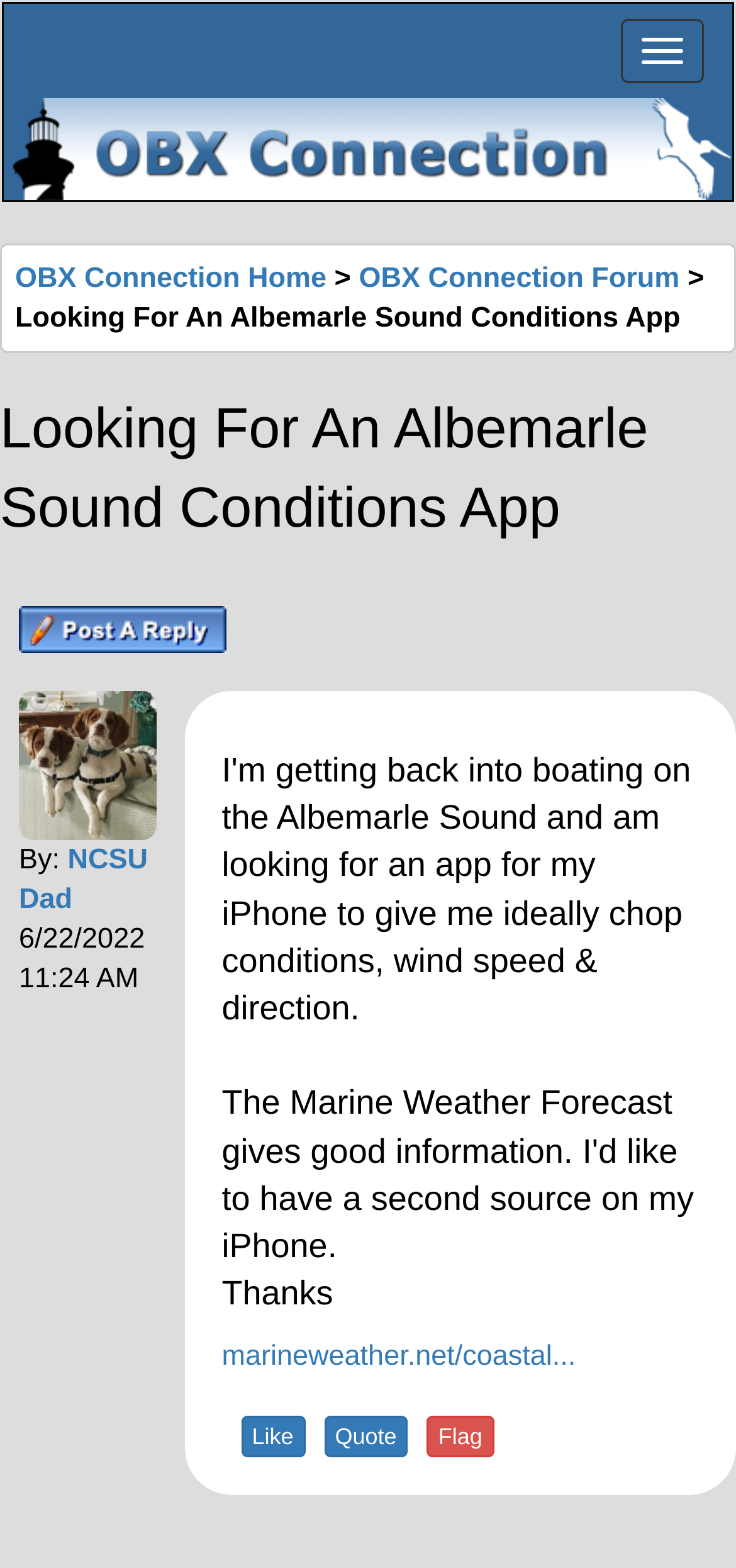Articulate a detailed summary of the webpage's content and design.

The webpage appears to be a forum discussion page, specifically a message board on the OBX Connection website. At the top, there is a header section with a button to toggle navigation on the right side and a link to the OBXConnection website on the left side, accompanied by an image of the OBXConnection logo.

Below the header, there are three links: "OBX Connection Home", "OBX Connection Forum", and a link with the title of the discussion, "Looking For An Albemarle Sound Conditions App". The discussion title is positioned in the middle of the page, slightly above the other two links.

The main content of the page is a single post, which includes a submit button at the top right corner. Below the submit button, there is an image with text "Join Date: 1/24/2017 (Posts: 1535)" on the left side, followed by the author's name "NCSU Dad" and the post date "6/22/2022 11:24 AM".

The post content is not explicitly described in the accessibility tree, but there is a link to an external website "marineweather.net/coastal..." and a few links at the bottom, including "Like", "Quote", and "Flag", which are likely related to the post.